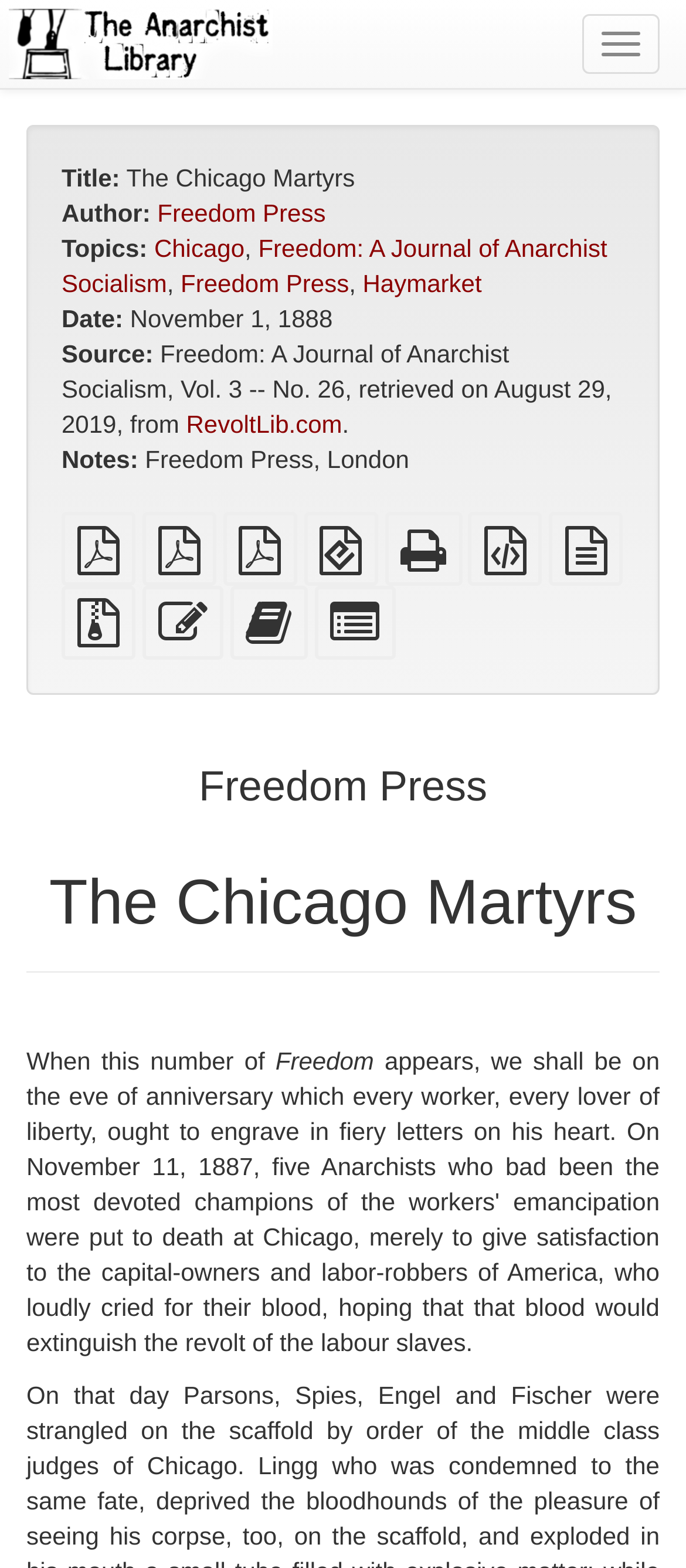Please indicate the bounding box coordinates for the clickable area to complete the following task: "Download plain PDF". The coordinates should be specified as four float numbers between 0 and 1, i.e., [left, top, right, bottom].

[0.09, 0.347, 0.197, 0.365]